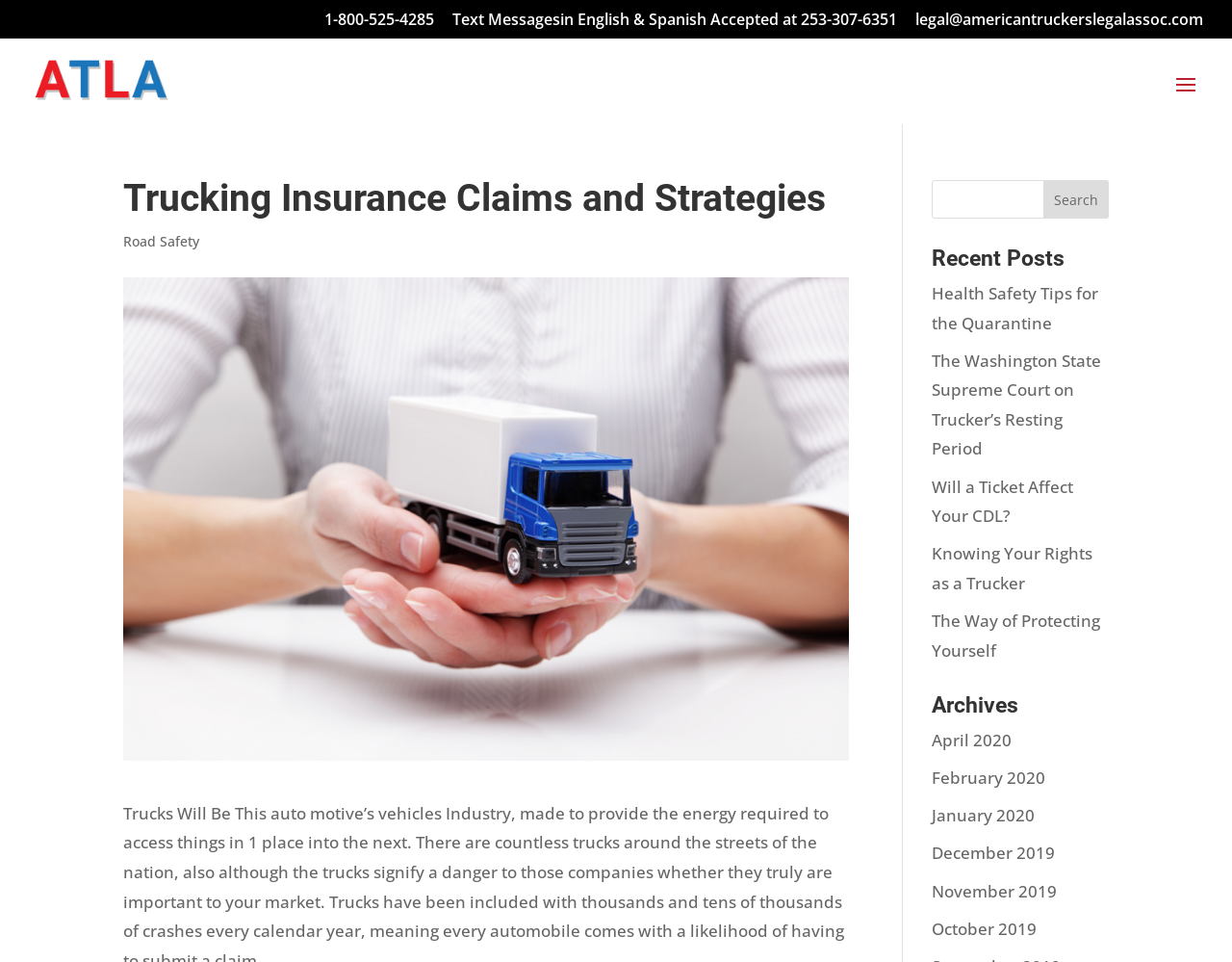Give a concise answer using only one word or phrase for this question:
What is the purpose of the textbox at the top right corner?

Search